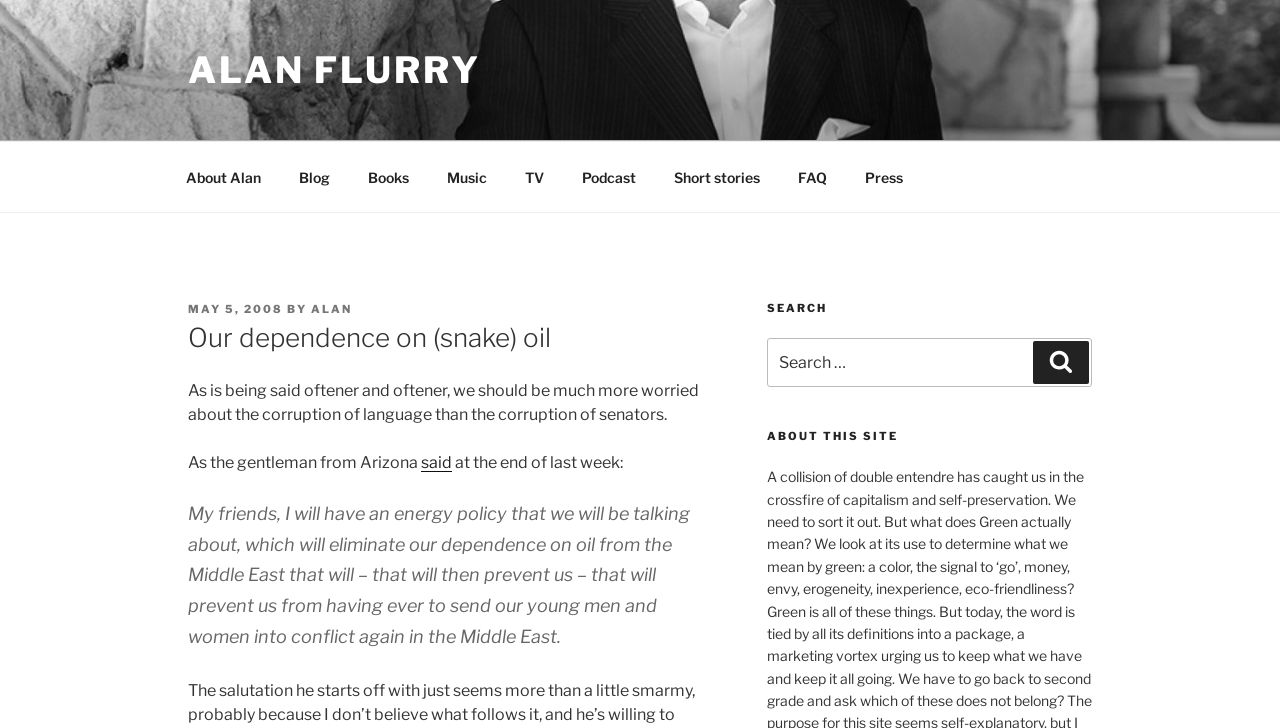Determine the bounding box coordinates of the clickable region to execute the instruction: "Search for a keyword". The coordinates should be four float numbers between 0 and 1, denoted as [left, top, right, bottom].

[0.599, 0.465, 0.853, 0.531]